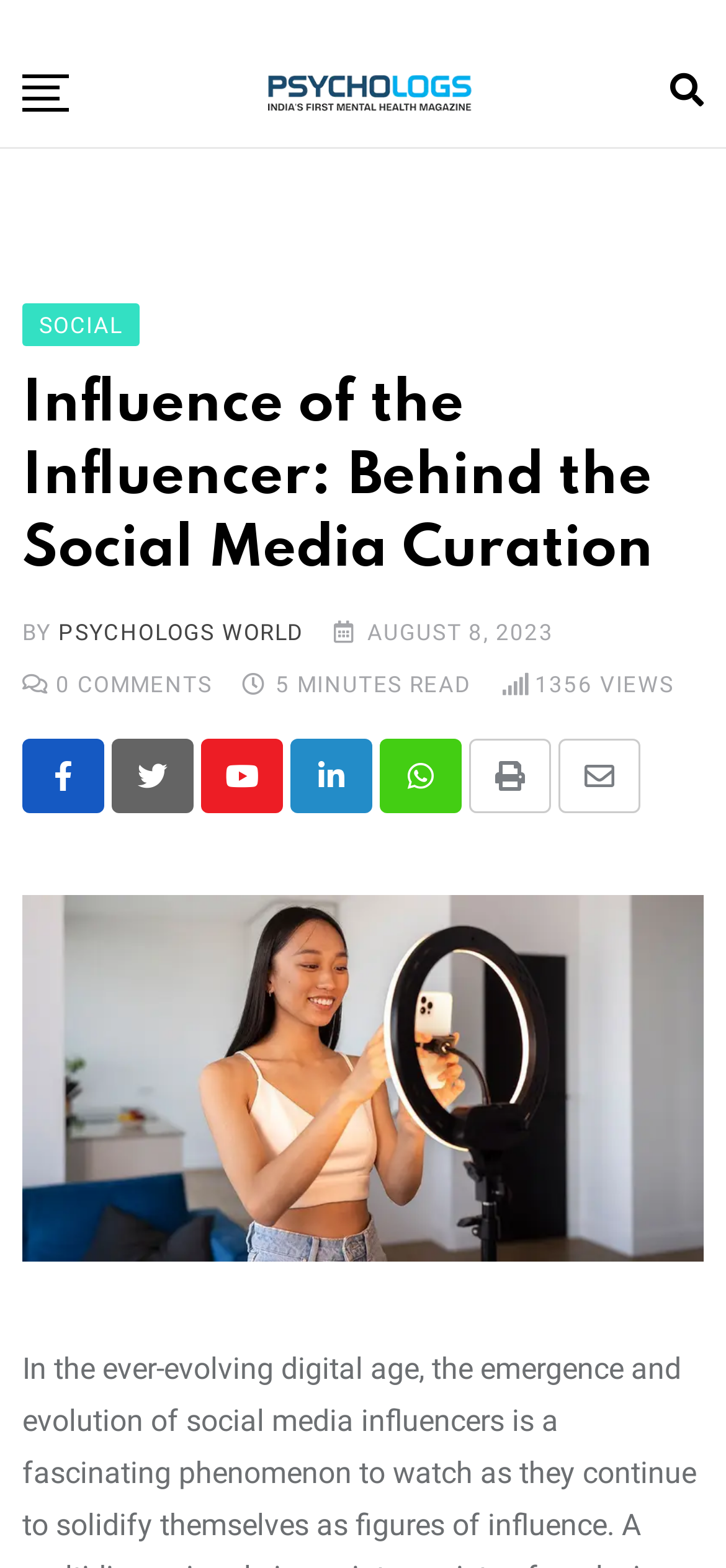What is the date of the article?
Please craft a detailed and exhaustive response to the question.

I found the answer by looking at the static text 'AUGUST 8, 2023' in the header section of the webpage.